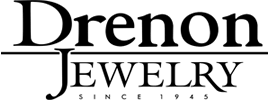Offer a detailed narrative of the scene shown in the image.

The image showcases the elegant logo of "Drenon Jewelry," a brand that has been synonymous with quality and craftsmanship since its establishment in 1945. The logo features the brand name in a bold, sophisticated font, with "Drenon" prominently displayed above "JEWELRY," emphasizing its authority in the jewelry industry. This design reflects a timeless aesthetic that aligns with Drenon Jewelry's commitment to offering exquisite pieces and exceptional customer service.